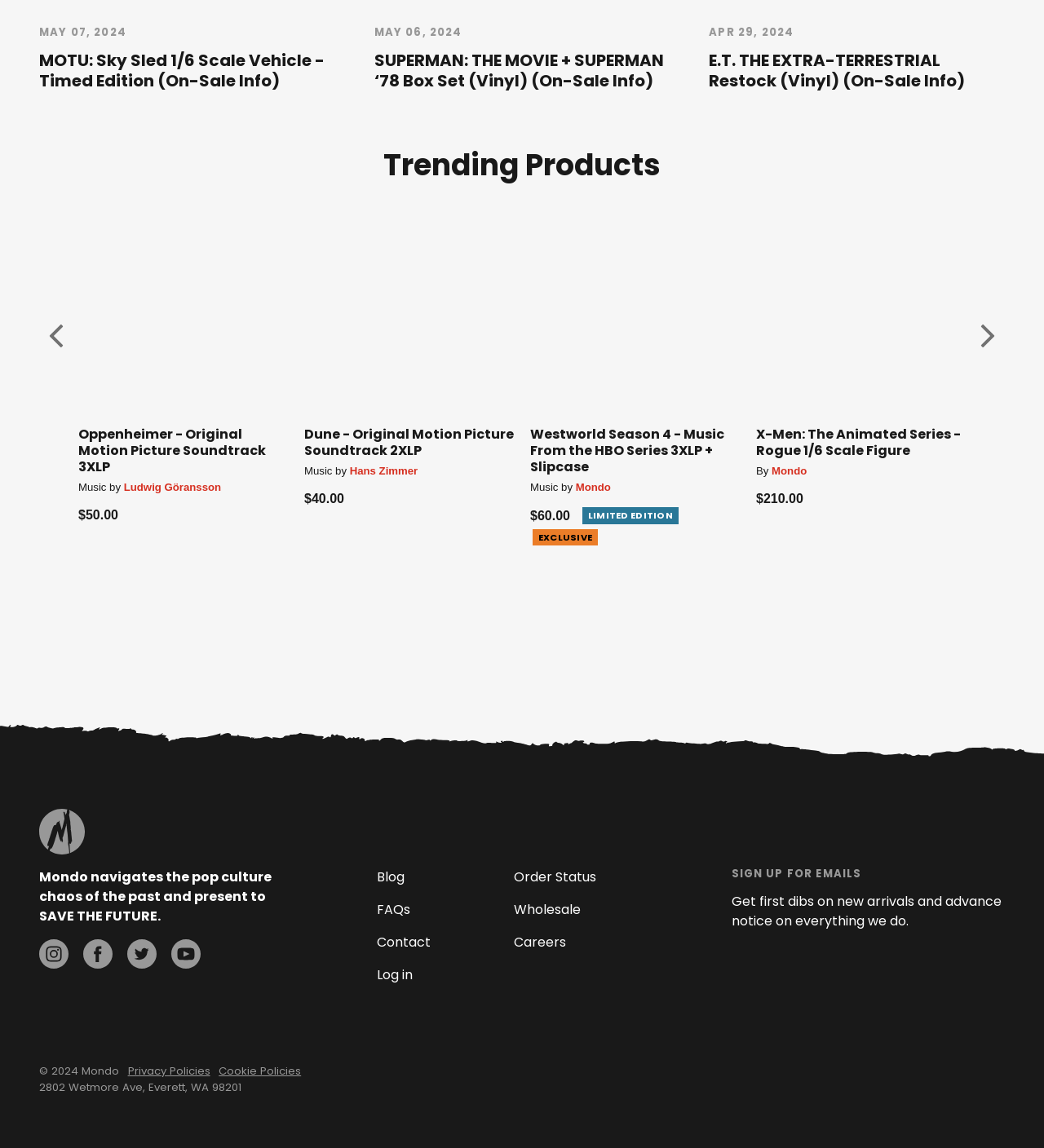Pinpoint the bounding box coordinates of the clickable element needed to complete the instruction: "View 'Oppenheimer - Original Motion Picture Soundtrack 3XLP' product details". The coordinates should be provided as four float numbers between 0 and 1: [left, top, right, bottom].

[0.075, 0.177, 0.276, 0.36]